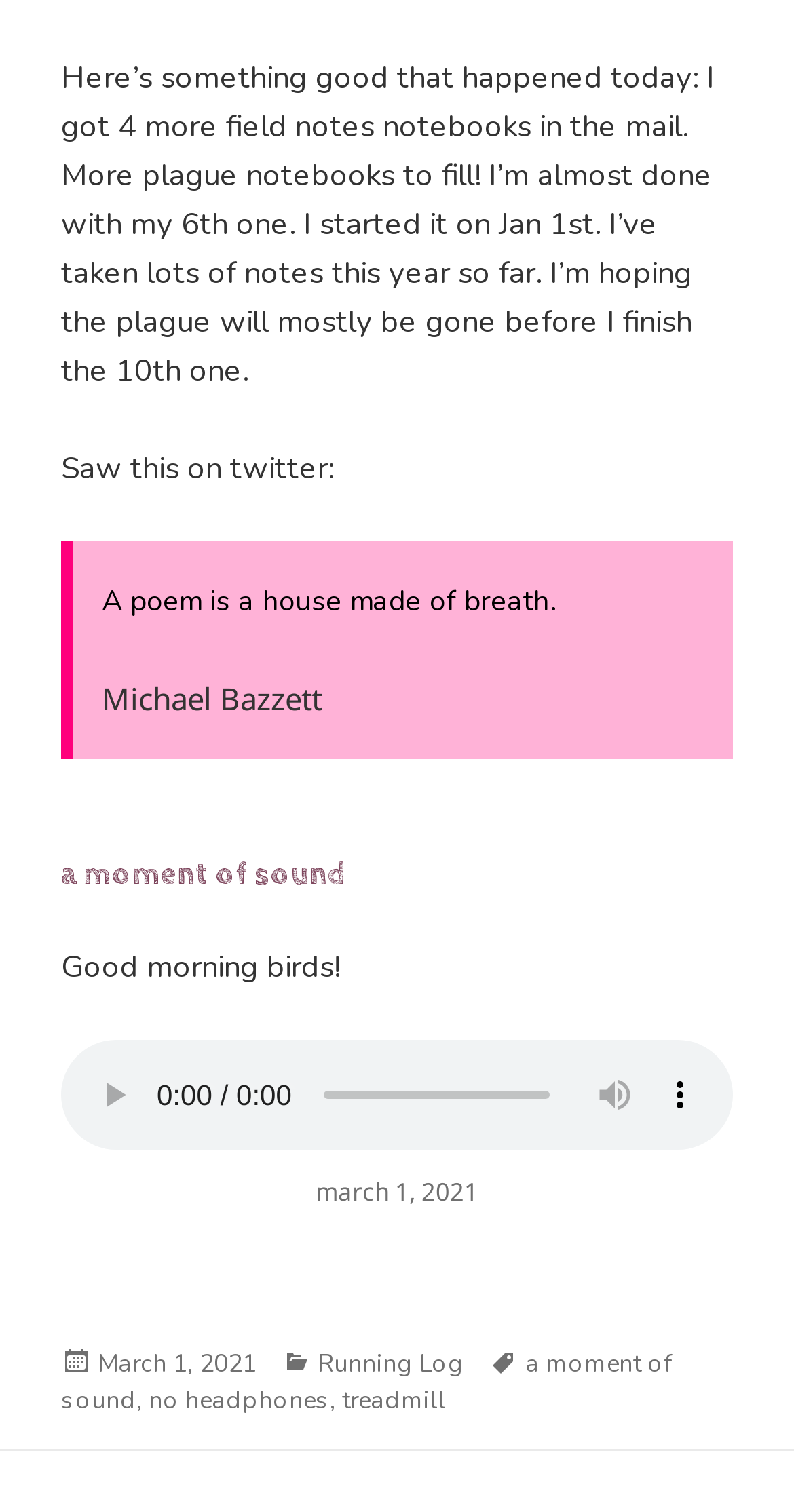Use a single word or phrase to answer the question:
What is the name of the audio recording?

a moment of sound